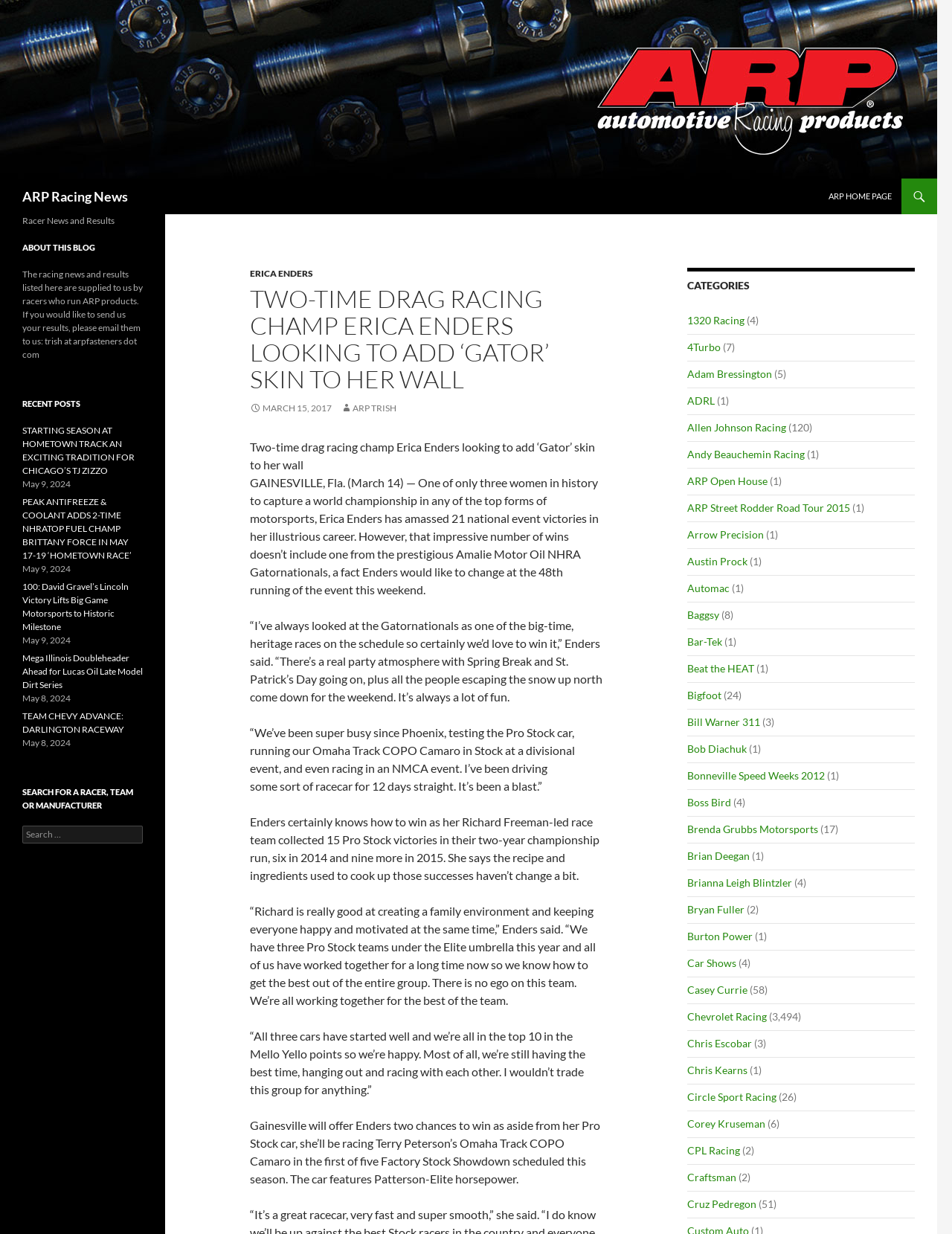What is the name of the car Erica Enders will be racing in the Factory Stock Showdown?
Using the details shown in the screenshot, provide a comprehensive answer to the question.

According to the article, aside from her Pro Stock car, Erica Enders will be racing Terry Peterson's Omaha Track COPO Camaro in the first of five Factory Stock Showdown scheduled this season.